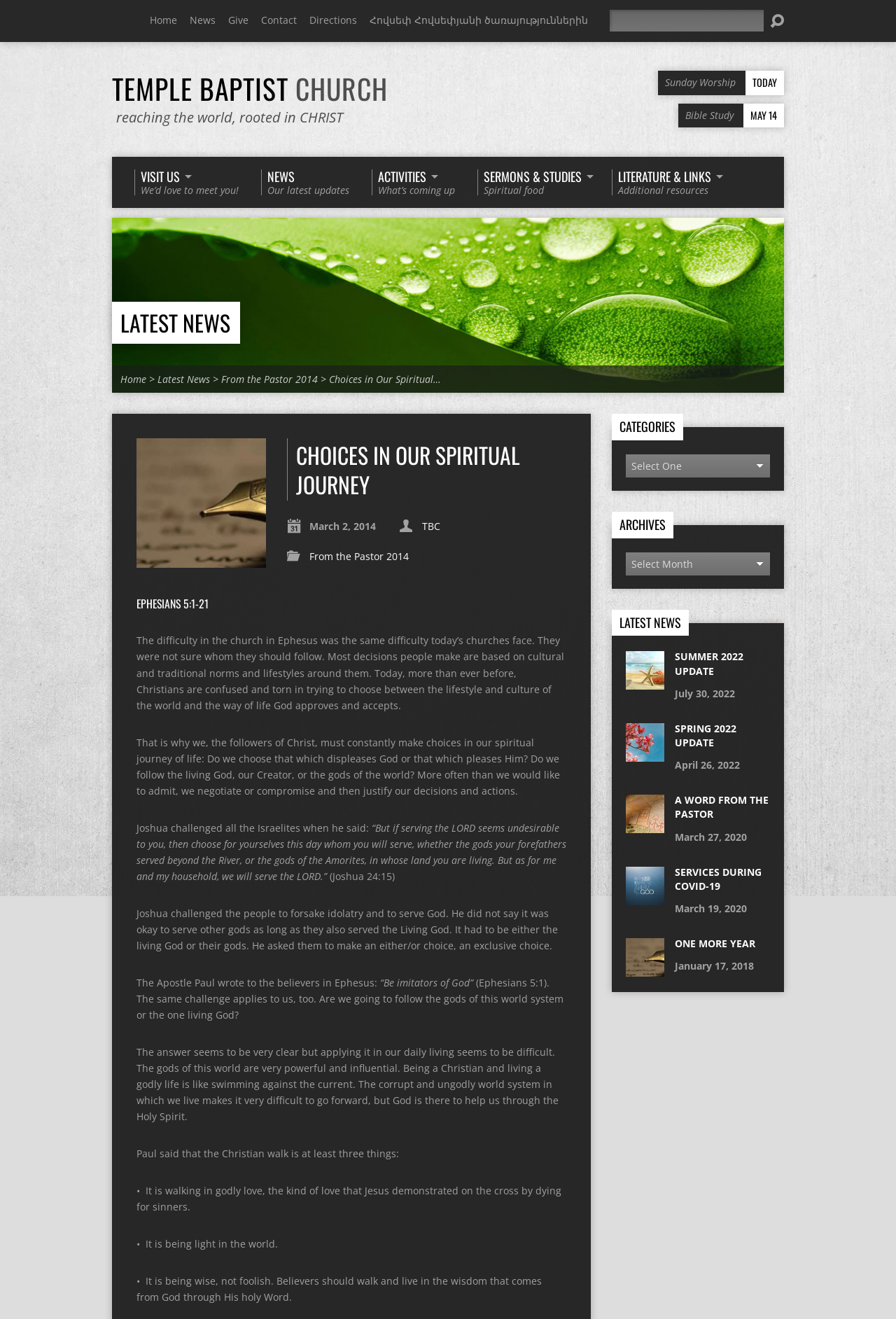Provide the bounding box coordinates of the HTML element this sentence describes: "Latest News". The bounding box coordinates consist of four float numbers between 0 and 1, i.e., [left, top, right, bottom].

[0.176, 0.283, 0.234, 0.293]